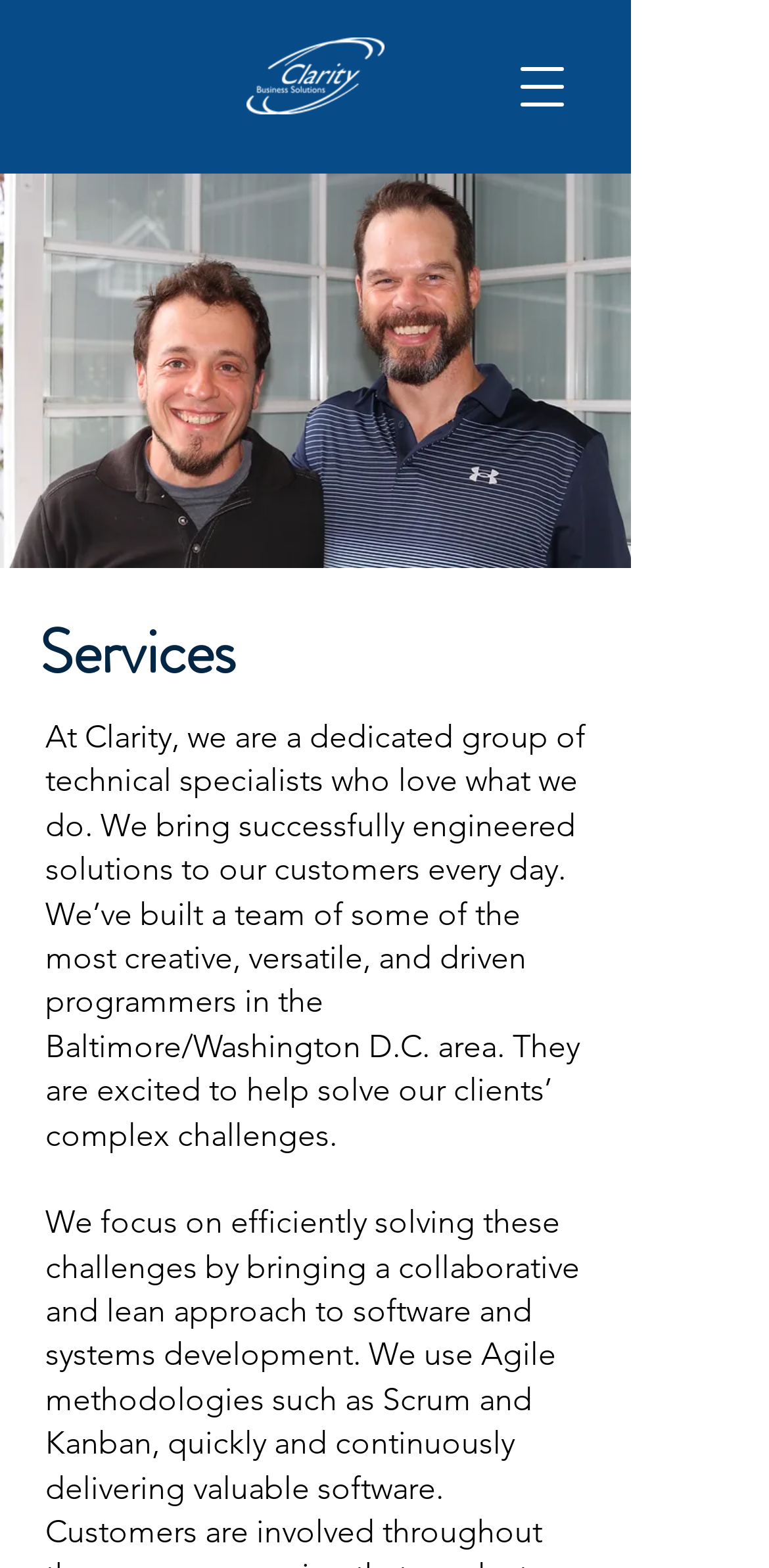What is the purpose of the button at the top right?
Based on the screenshot, give a detailed explanation to answer the question.

The button at the top right of the webpage has a bounding box coordinate of [0.641, 0.024, 0.769, 0.087] and is labeled as 'Open navigation menu'. This suggests that clicking on this button will open a navigation menu, allowing users to access different parts of the website.